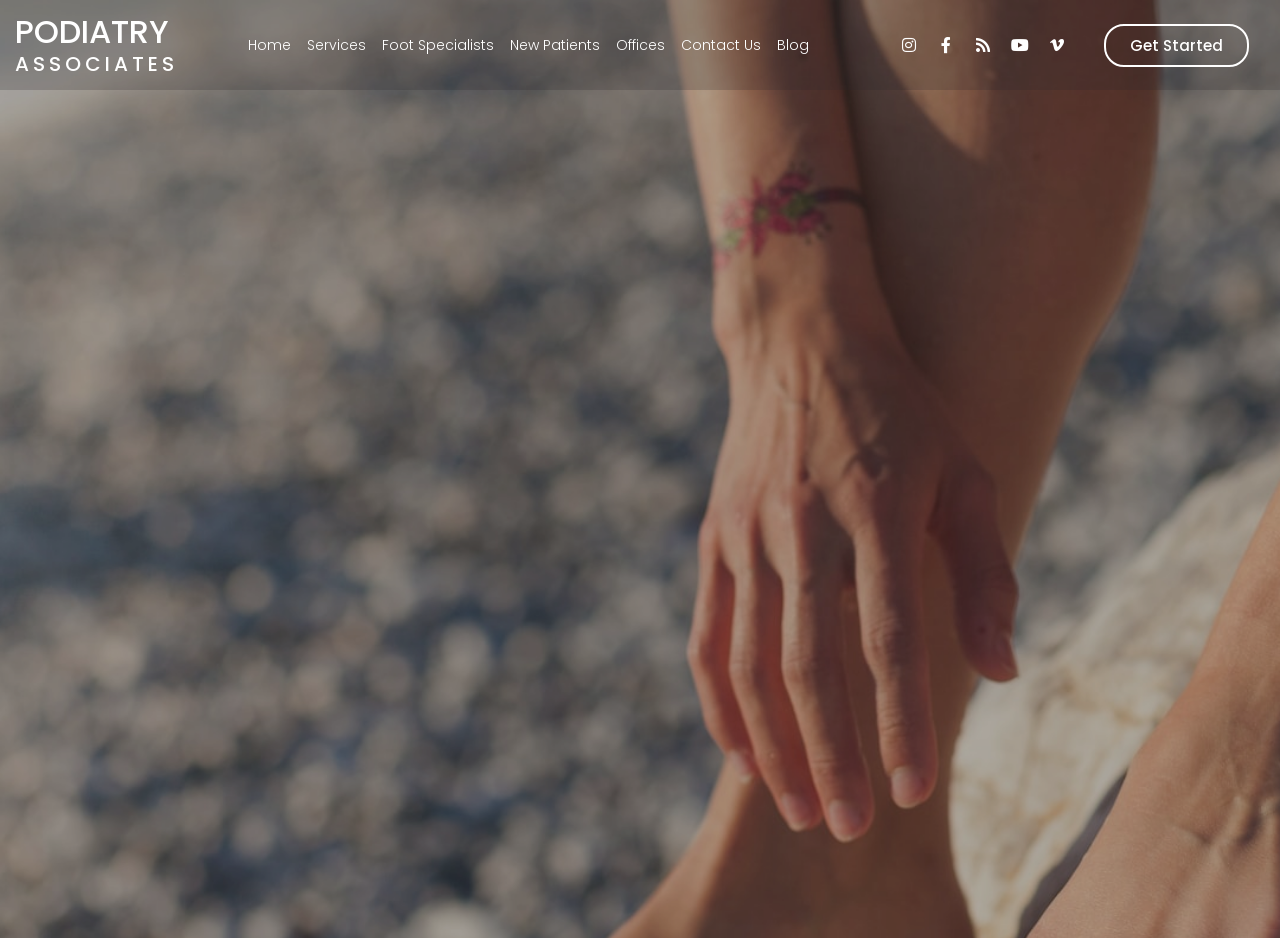What is the call-to-action button on the webpage?
Based on the image, answer the question in a detailed manner.

The call-to-action button is located at the top-right corner of the webpage, and it is written in a prominent font. The button says 'Get Started', which suggests that it is a button to initiate some action or process.